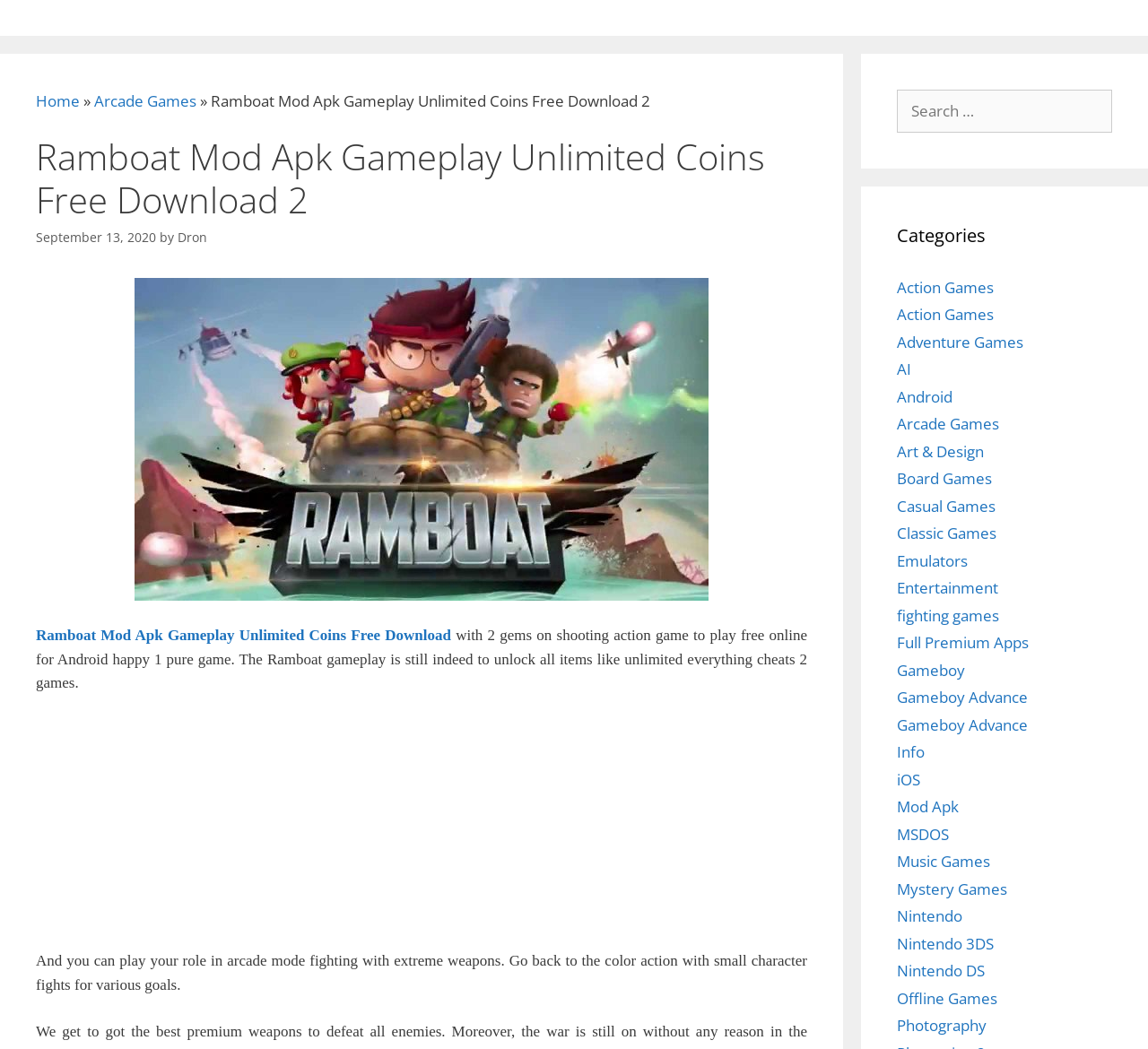Give the bounding box coordinates for the element described as: "Powered by WordPress".

None